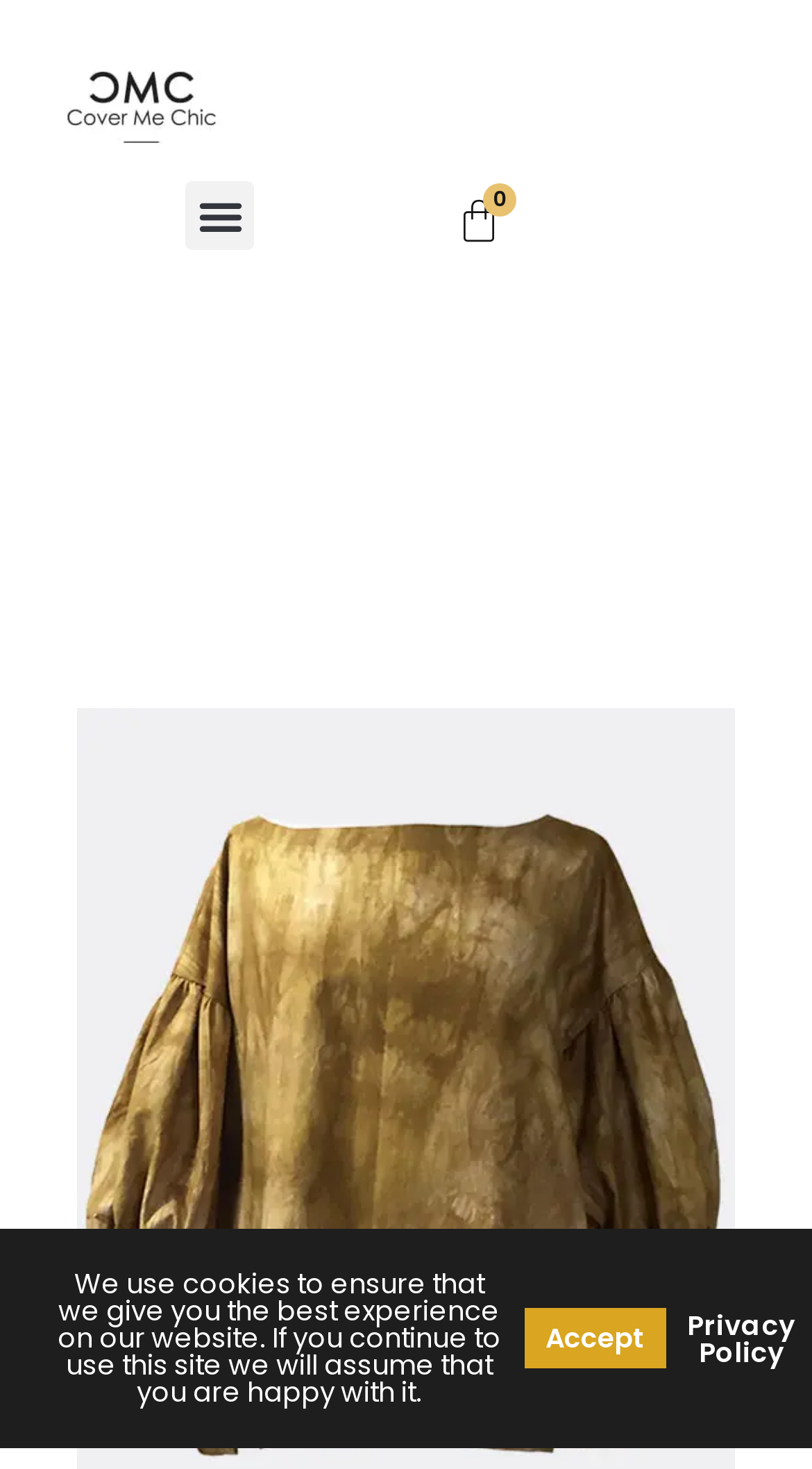Generate a thorough caption that explains the contents of the webpage.

The webpage is titled "Puff Sleeve Tunic Sew Along | Cover Me Chic" and appears to be a tutorial or guide on sewing a puff sleeve tunic. At the top left corner, there is a link to "Cover Me Chic" accompanied by an image with the same name. Next to it, on the right, is a "Menu Toggle" button. 

On the top right side, there is a link indicating that the shopping cart is empty, labeled "0 Cart", accompanied by a small image. 

Below the top section, the main content of the webpage begins. There is a notice about the use of cookies on the website, stating that by continuing to use the site, the user is assumed to be happy with the cookie policy. This notice is located near the bottom of the page. 

Two links are placed below the cookie notice: "Accept" and "Privacy Policy", with "Accept" on the left and "Privacy Policy" on the right.